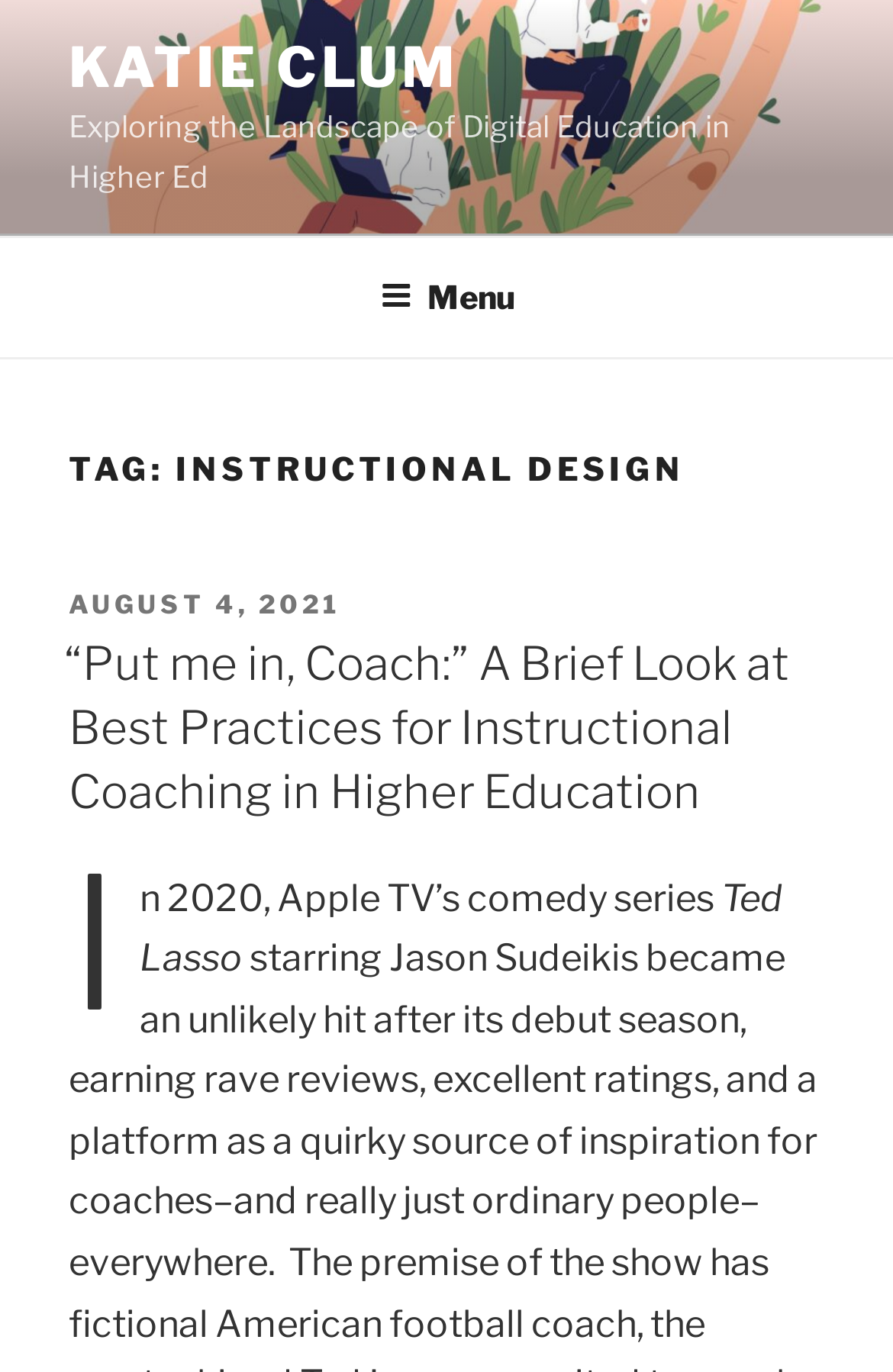What is the name of the author?
Based on the visual content, answer with a single word or a brief phrase.

Katie Clum